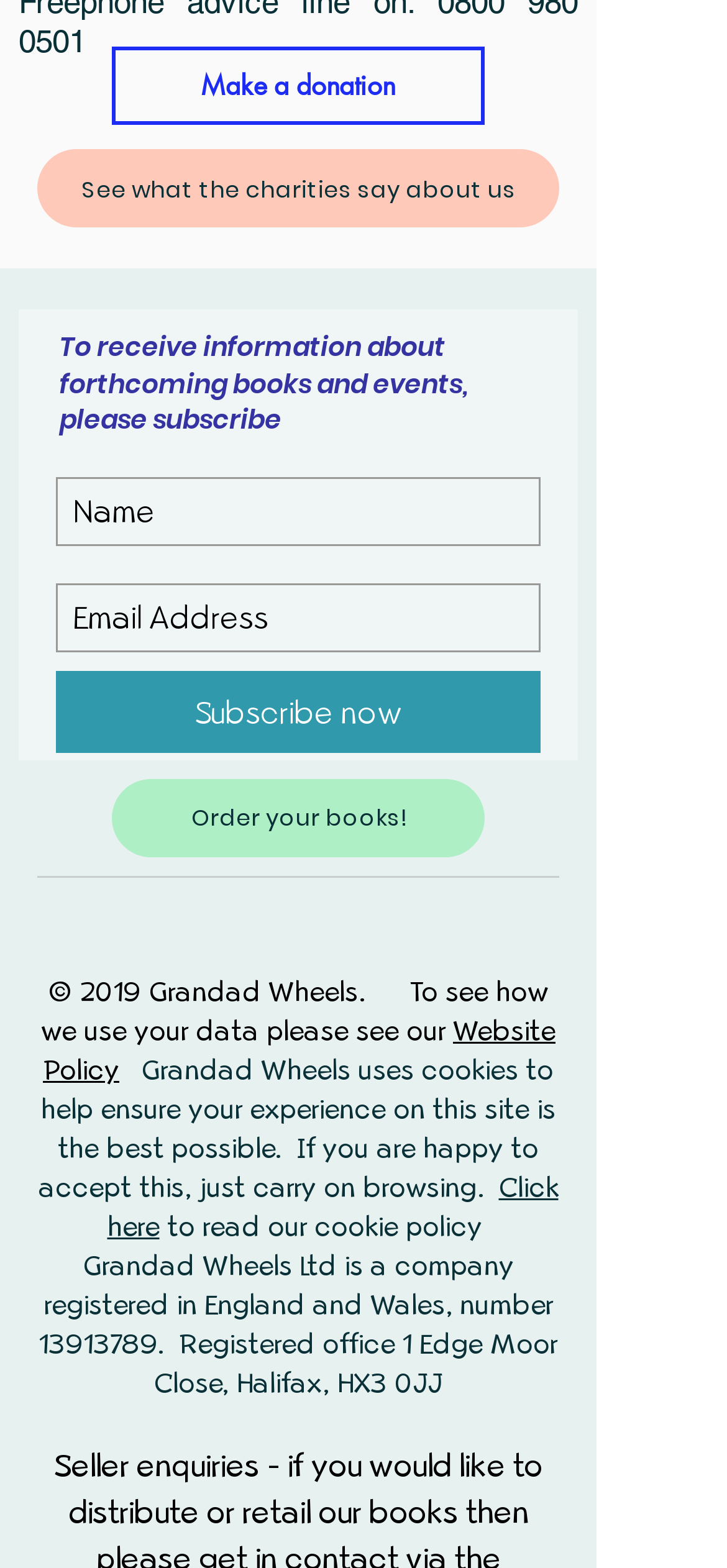Could you determine the bounding box coordinates of the clickable element to complete the instruction: "Order your books"? Provide the coordinates as four float numbers between 0 and 1, i.e., [left, top, right, bottom].

[0.154, 0.497, 0.667, 0.547]